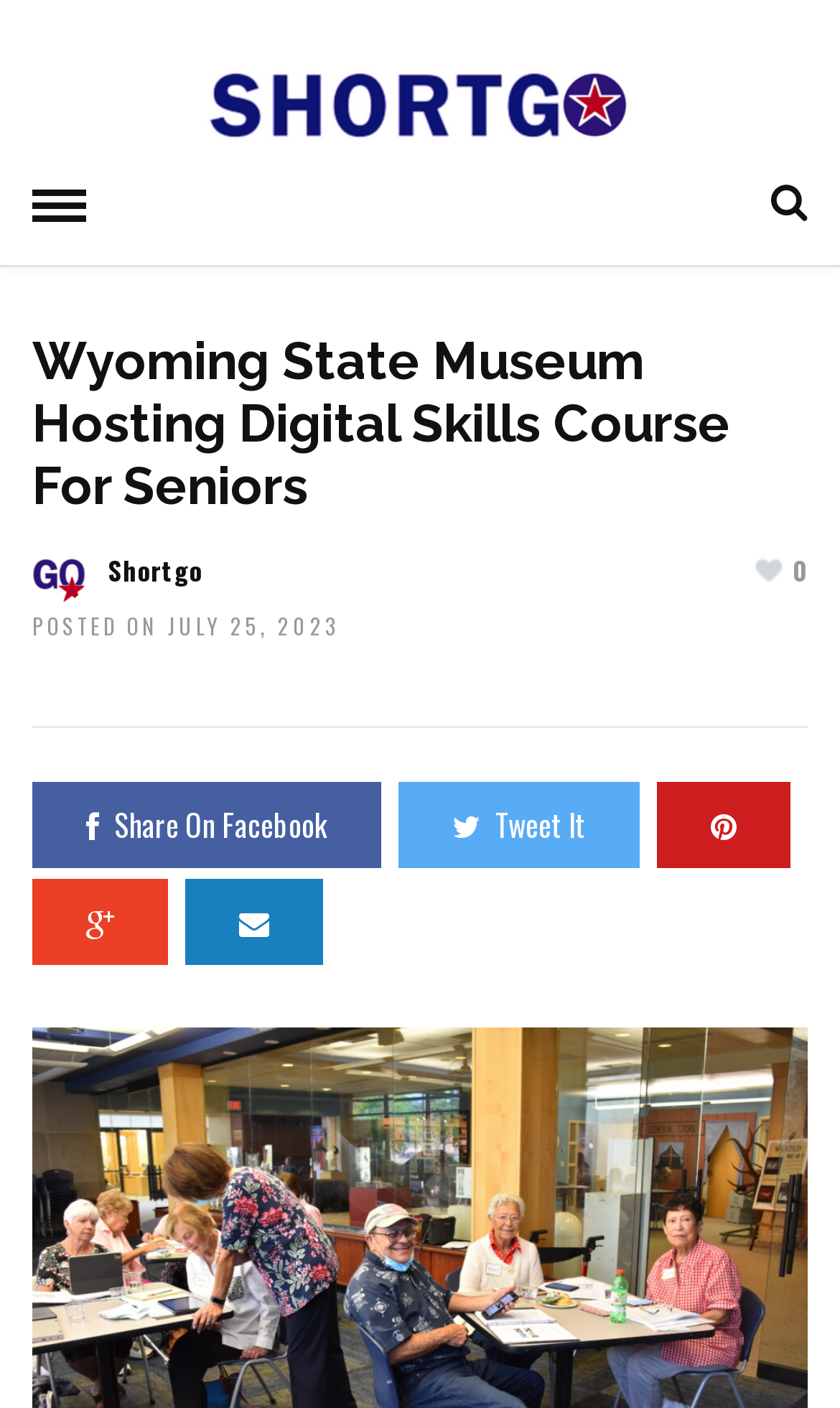Please extract the primary headline from the webpage.

Wyoming State Museum Hosting Digital Skills Course For Seniors